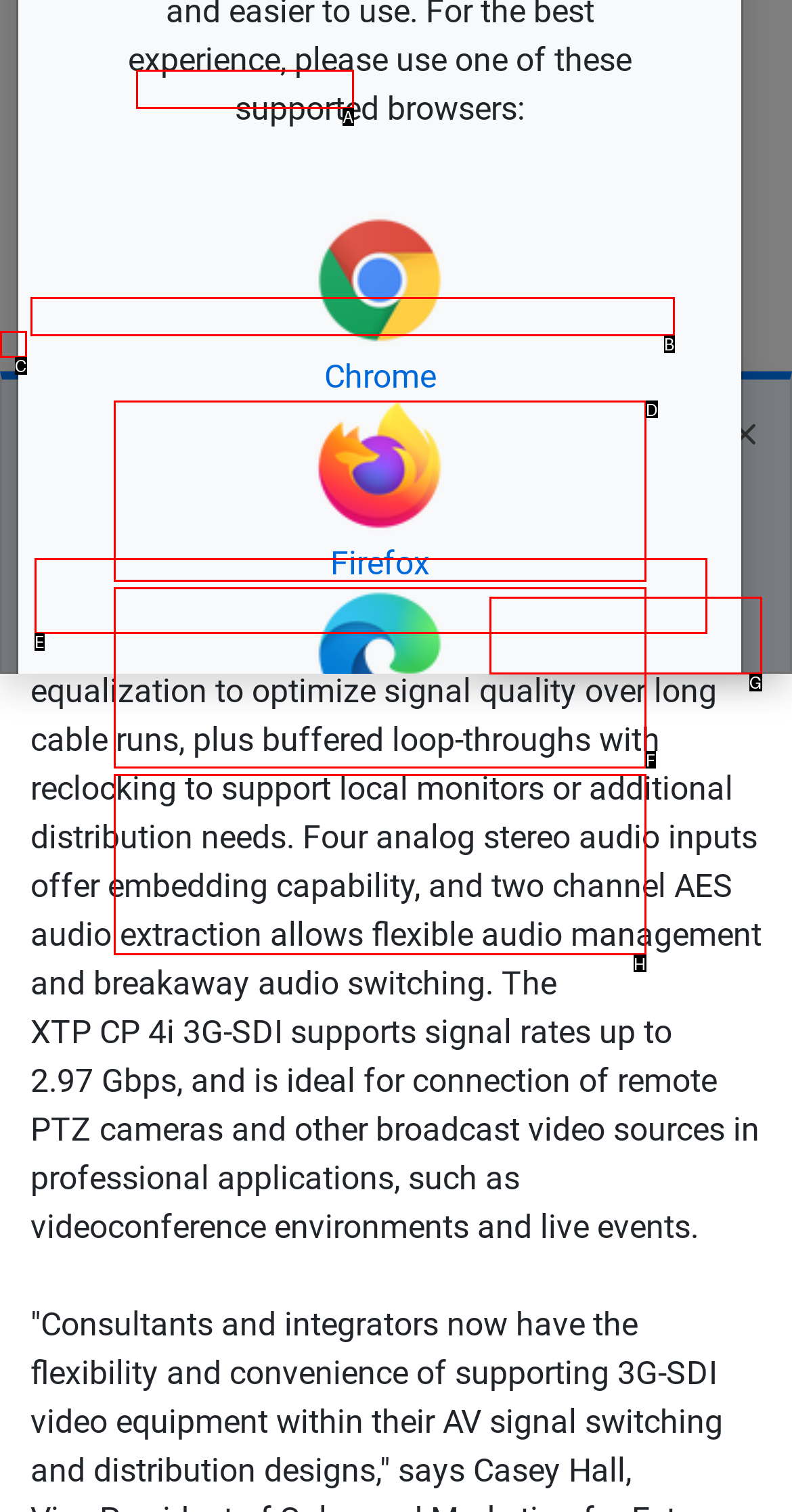Using the description: Safari, find the corresponding HTML element. Provide the letter of the matching option directly.

H